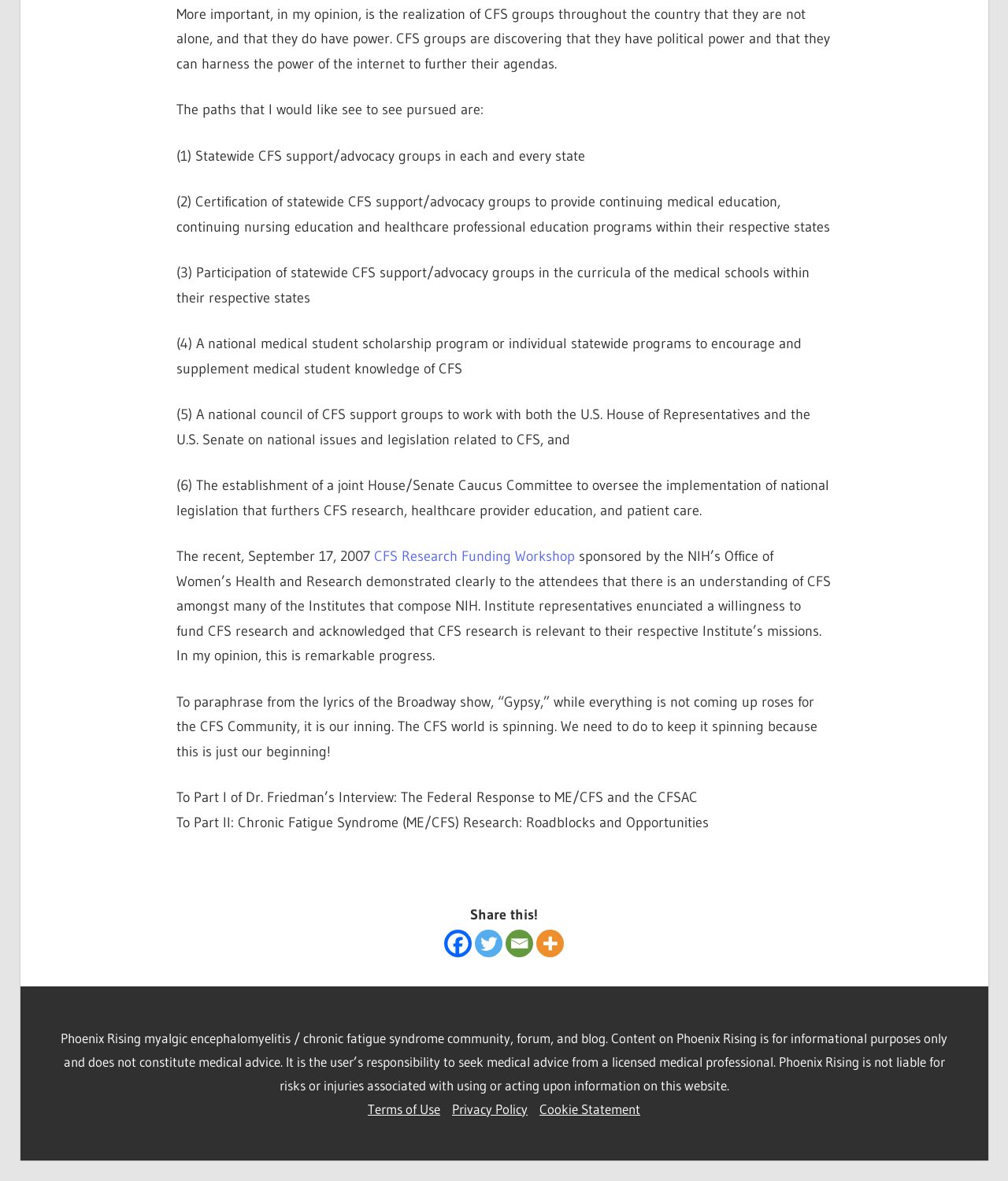Locate the bounding box coordinates of the element you need to click to accomplish the task described by this instruction: "Check the 'Privacy Policy'".

[0.448, 0.932, 0.523, 0.946]